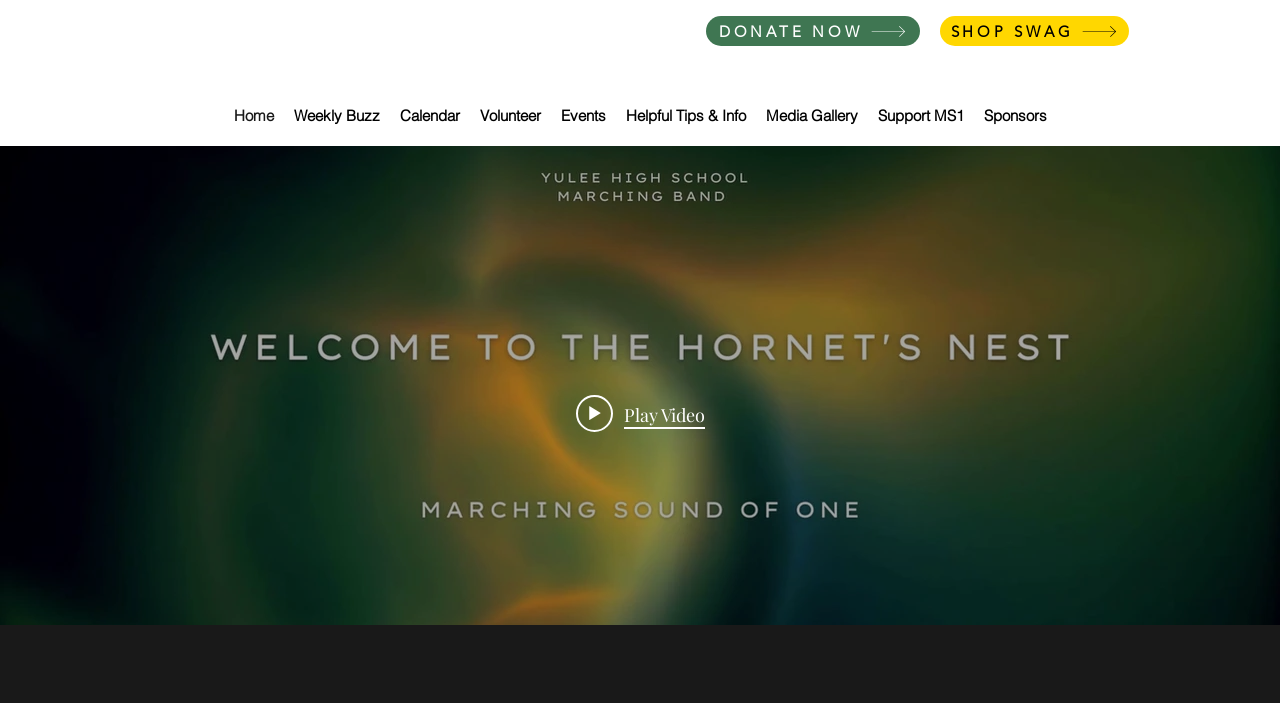What type of content is displayed in the 'Media Channel' section?
Using the image as a reference, give a one-word or short phrase answer.

Videos